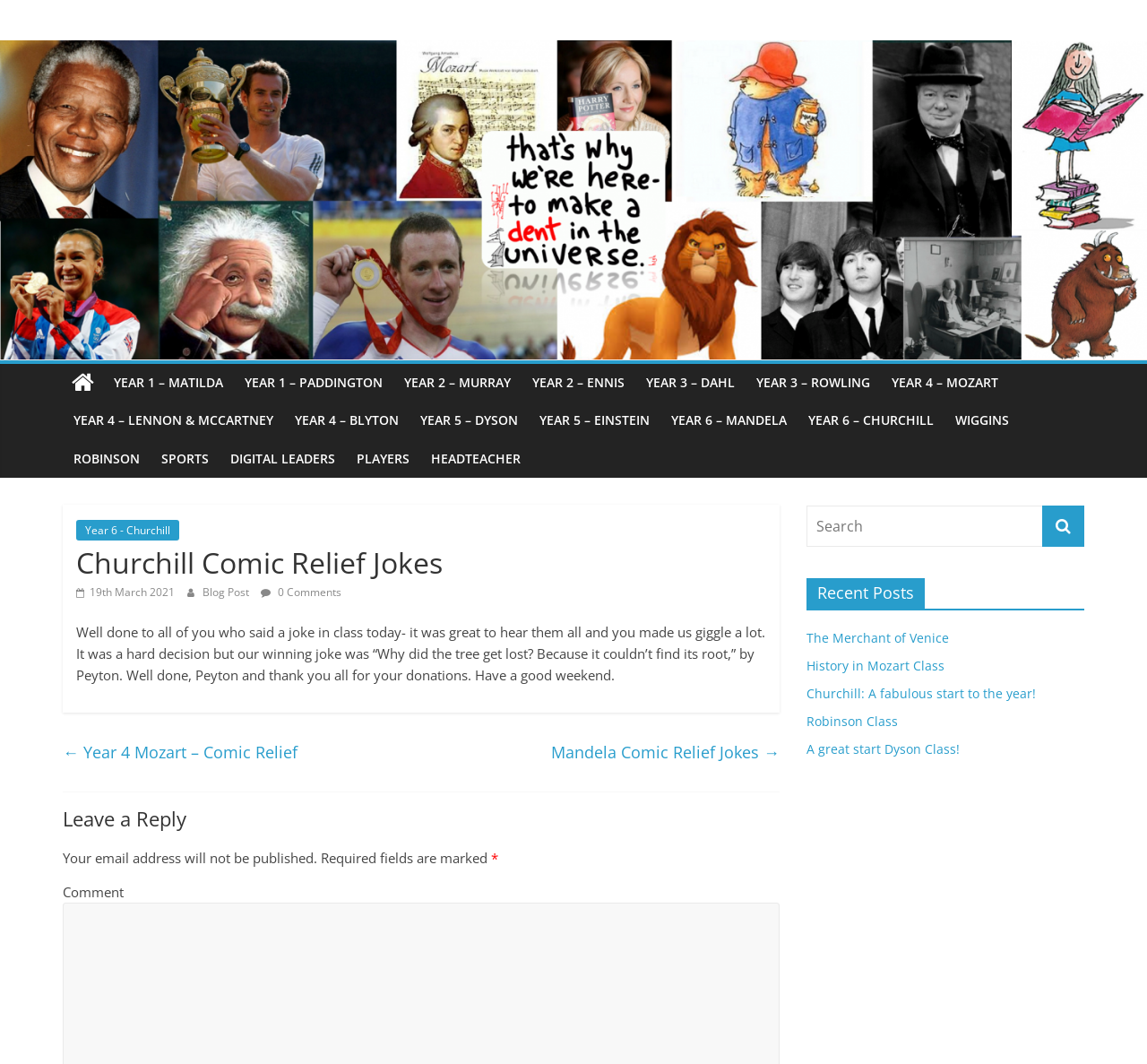How many comments are there on the blog post?
Please give a detailed and elaborate answer to the question.

I looked at the link ' 0 Comments' and found that there are 0 comments on the blog post.